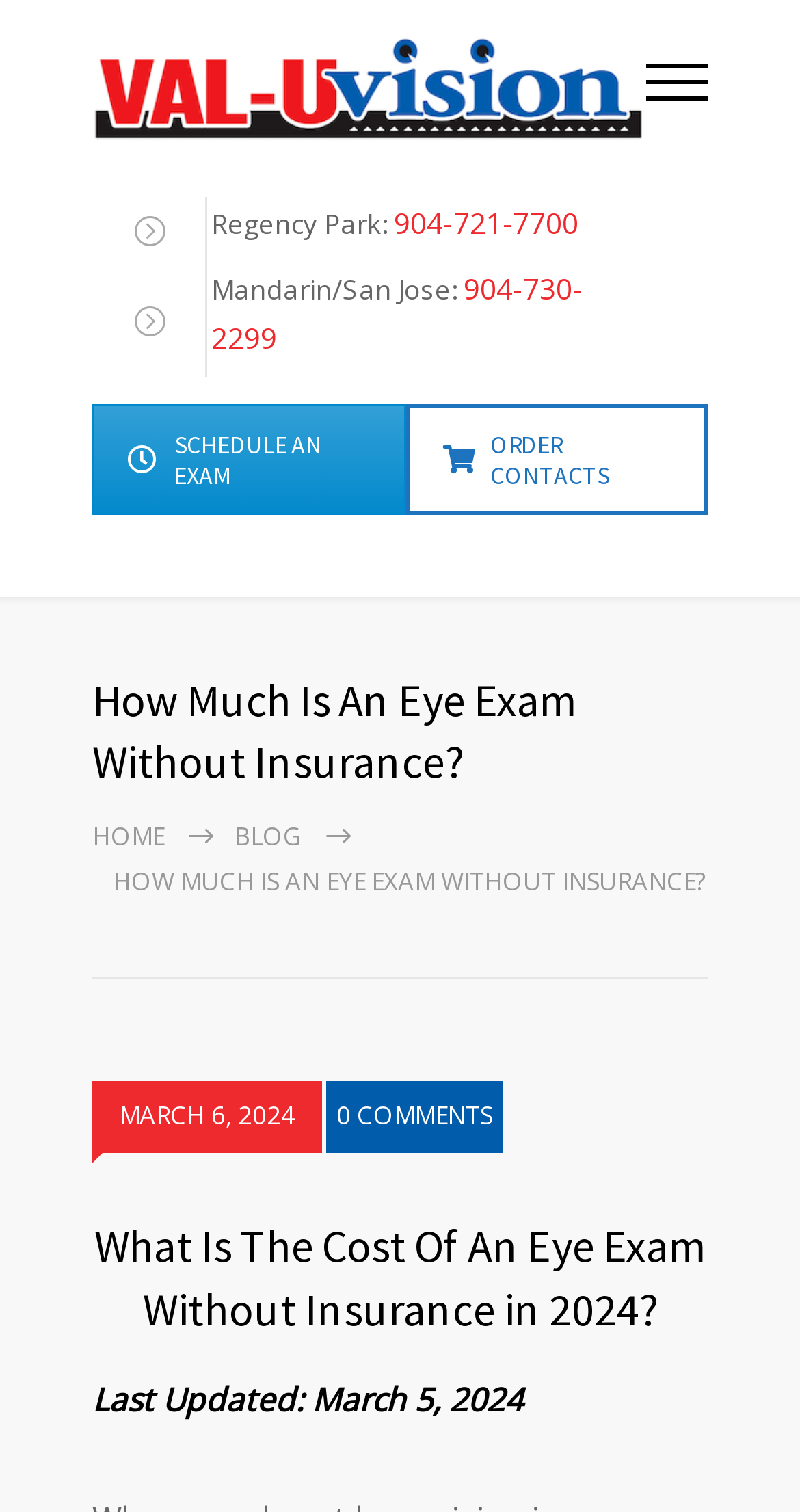Can you identify the bounding box coordinates of the clickable region needed to carry out this instruction: 'read the blog'? The coordinates should be four float numbers within the range of 0 to 1, stated as [left, top, right, bottom].

[0.292, 0.542, 0.377, 0.565]